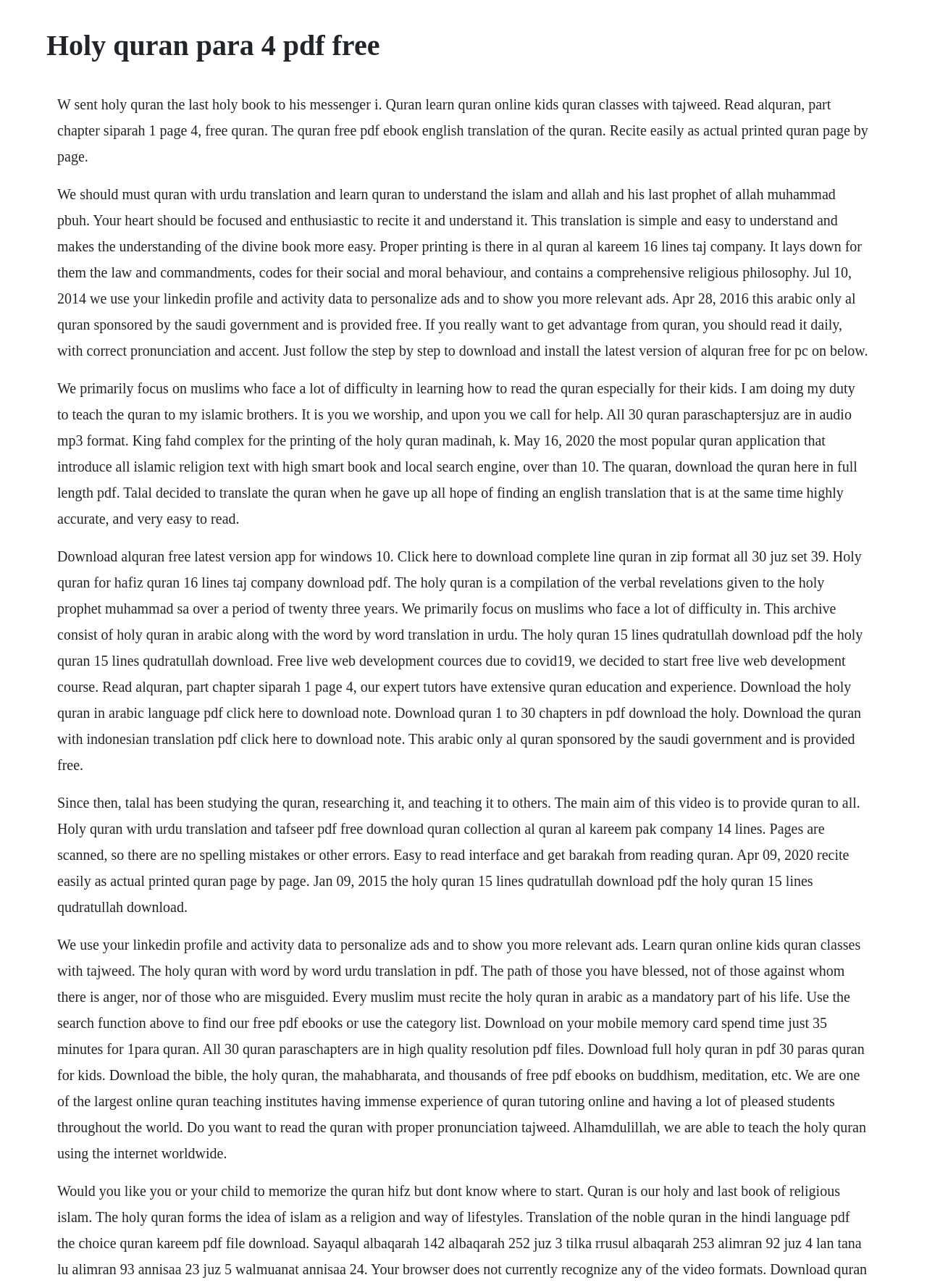Who is the target audience of this webpage?
Look at the image and construct a detailed response to the question.

The static text elements on the webpage mention 'Muslims who face a lot of difficulty in learning how to read the Quran' and 'Islamic brothers', indicating that the target audience of this webpage is Muslims who want to learn and read the Quran.